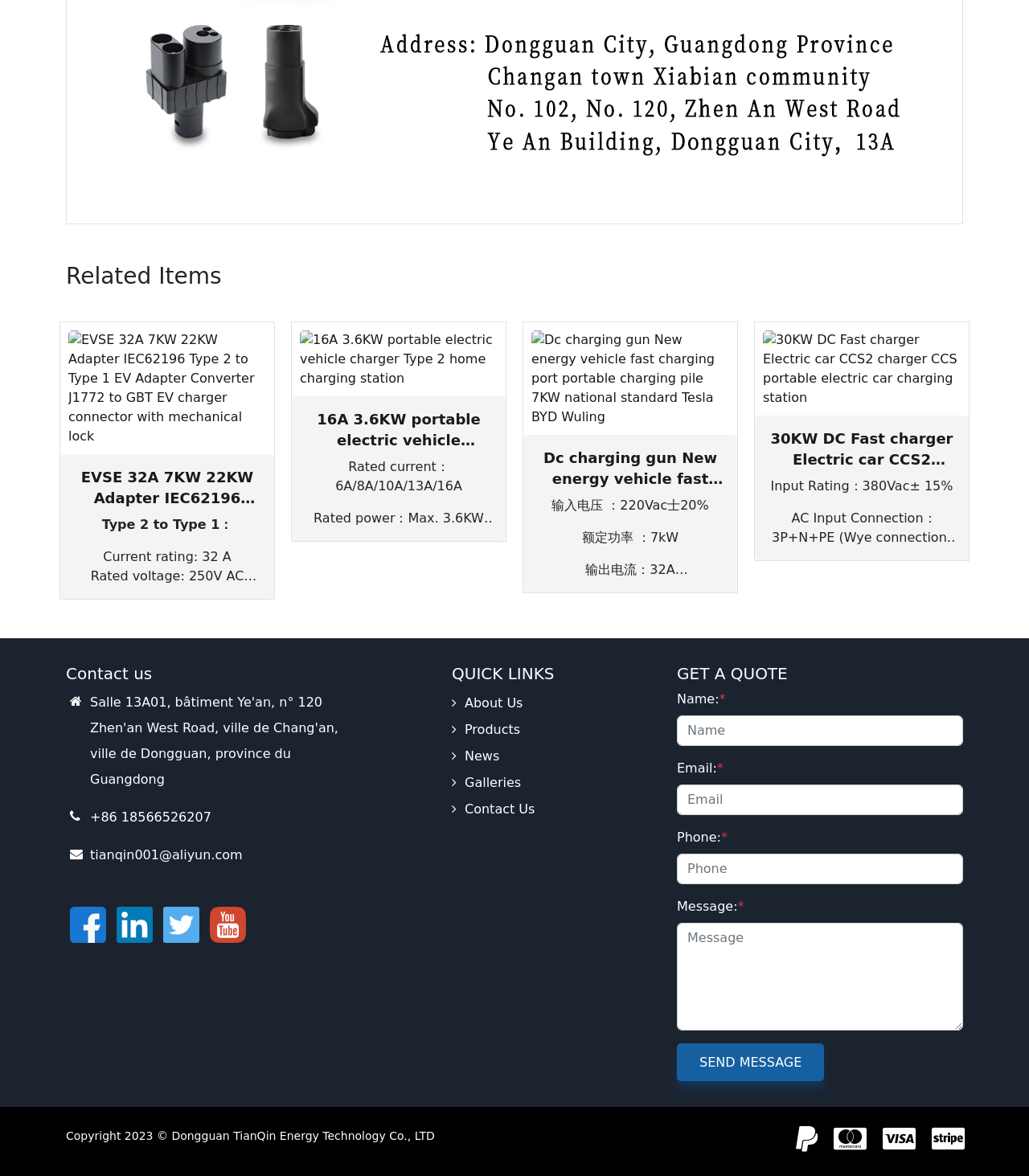Please identify the coordinates of the bounding box that should be clicked to fulfill this instruction: "Click the link to view the details of EVSE 32A 7KW 22KW Adapter IEC62196 Type 2 to Type 1 EV Adapter Converter J1772 to GBT EV charger connector with mechanical lock".

[0.066, 0.323, 0.259, 0.336]